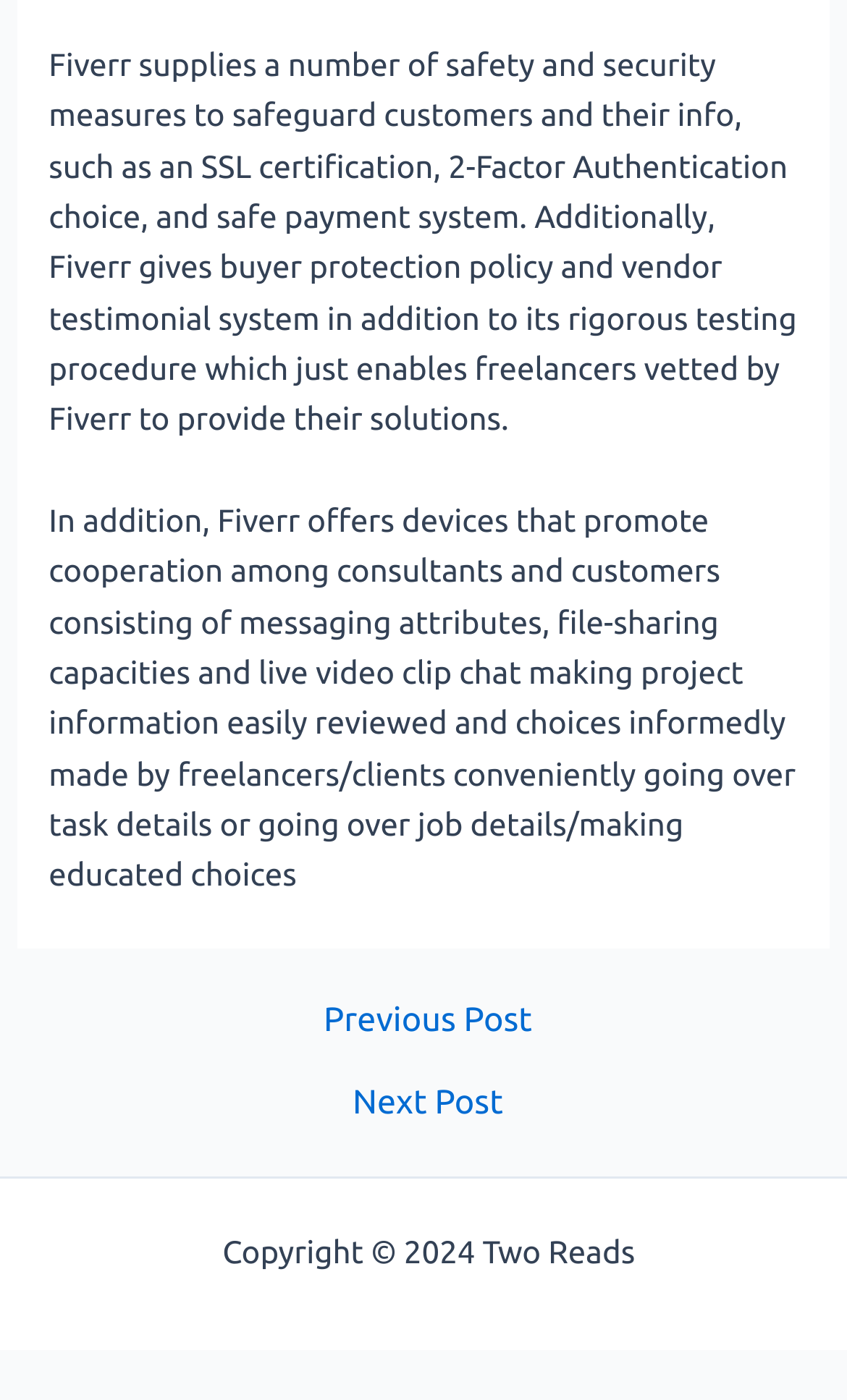Using the details in the image, give a detailed response to the question below:
What is the navigation option available on the webpage?

The webpage has a navigation option labeled 'Posts' which contains links to 'Previous Post' and 'Next Post', allowing users to navigate through posts.